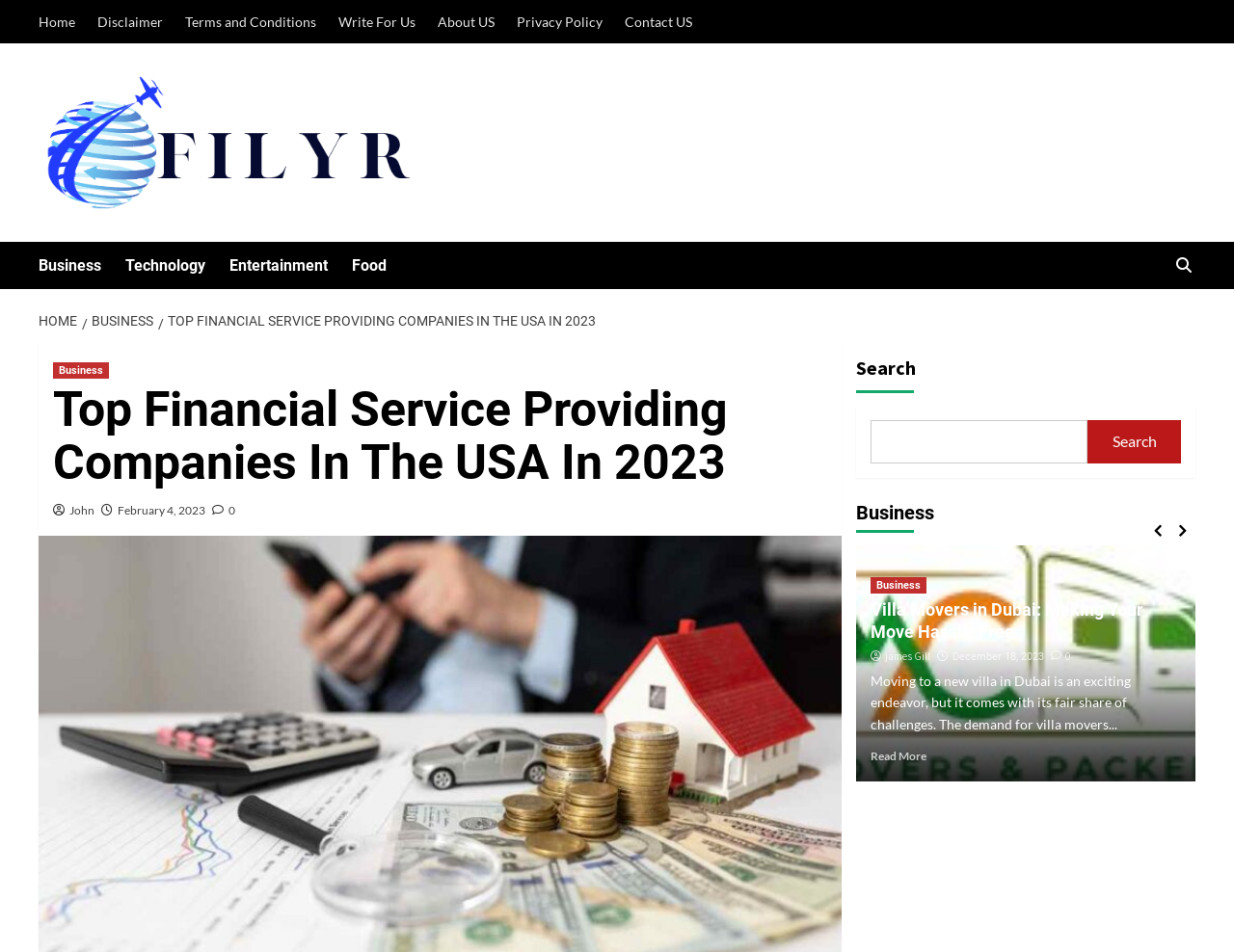Can you identify and provide the main heading of the webpage?

Top Financial Service Providing Companies In The USA In 2023